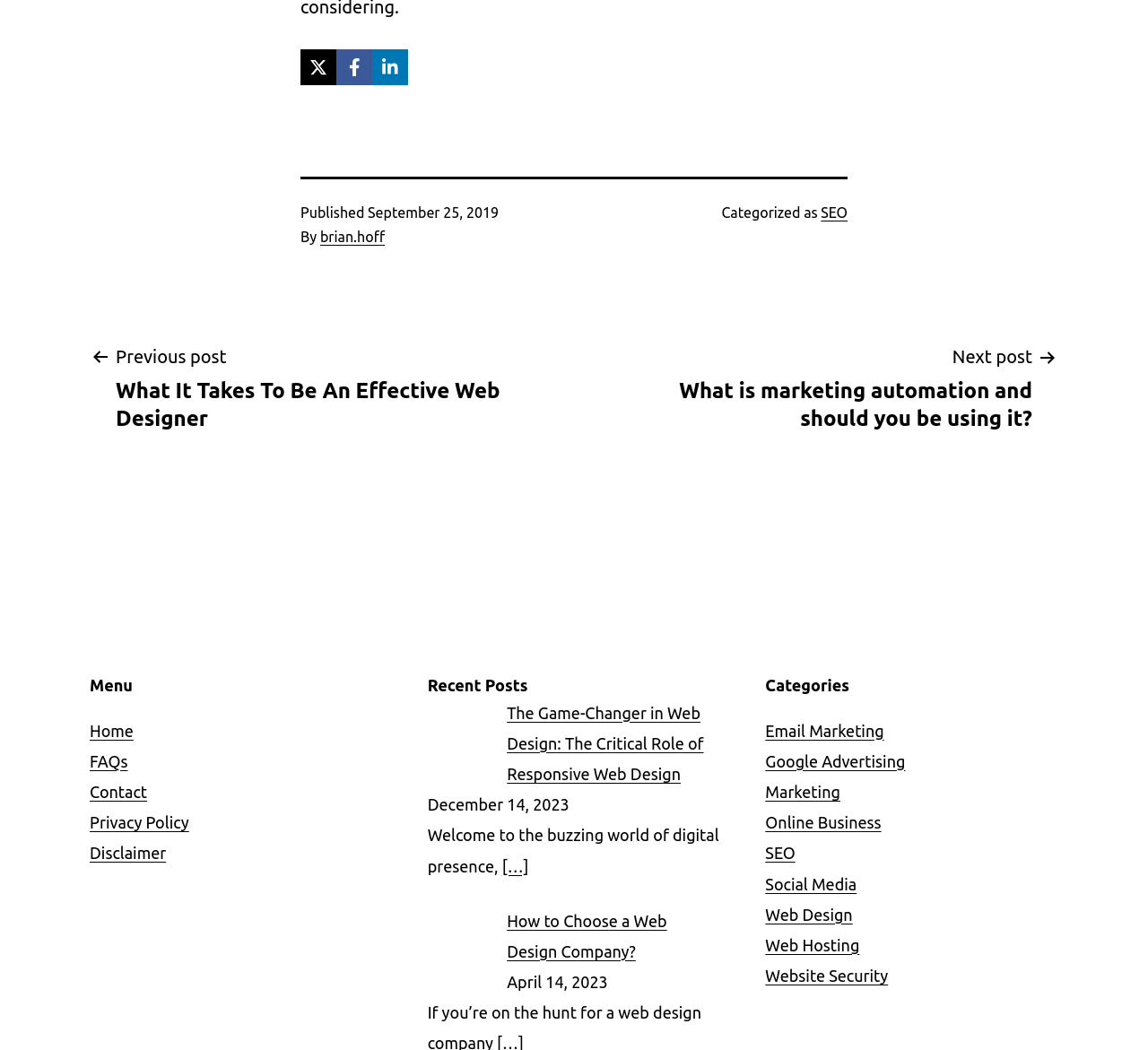Pinpoint the bounding box coordinates of the element you need to click to execute the following instruction: "View previous post". The bounding box should be represented by four float numbers between 0 and 1, in the format [left, top, right, bottom].

[0.078, 0.325, 0.492, 0.412]